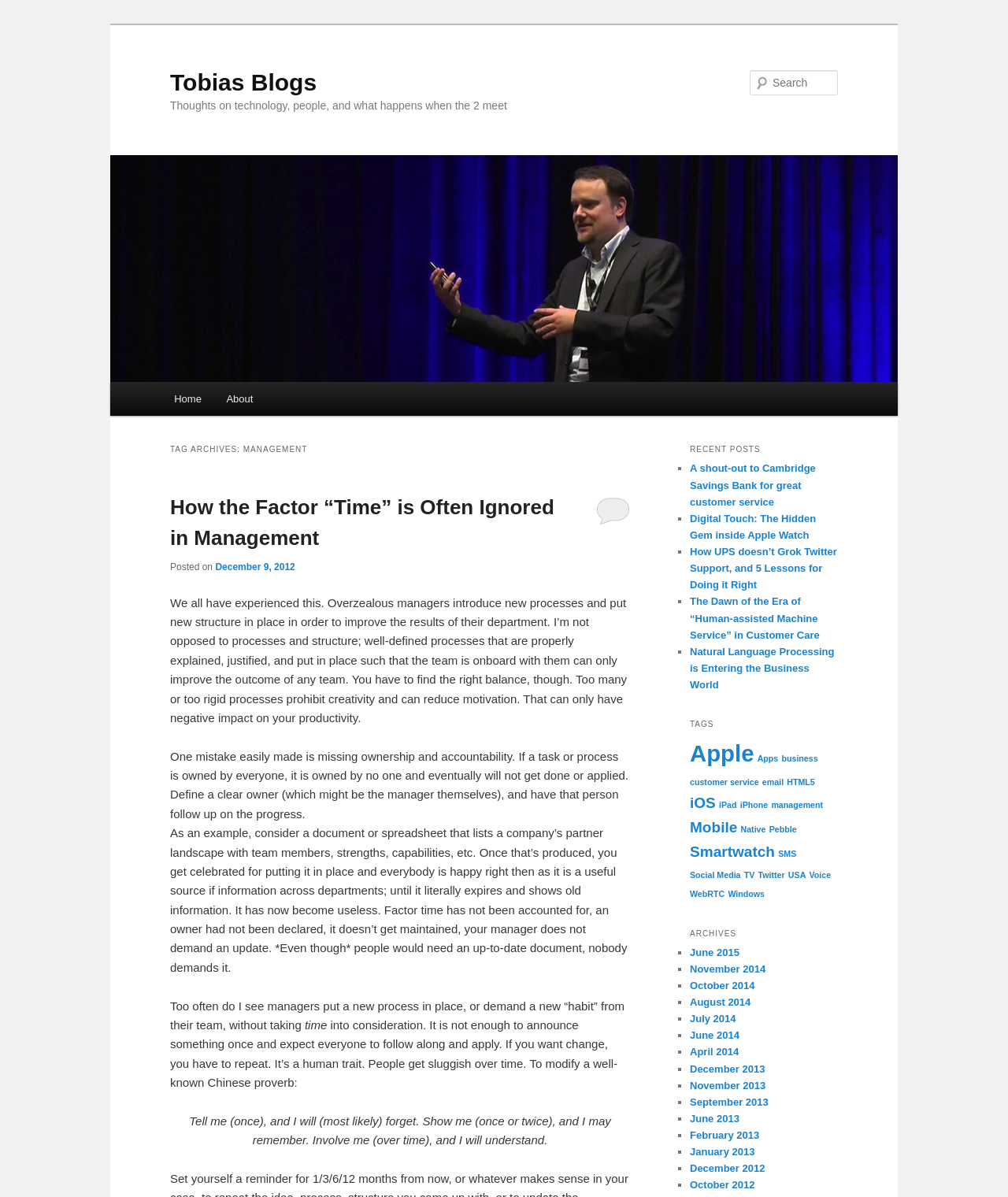Provide your answer in one word or a succinct phrase for the question: 
What is the theme of the post with the phrase 'Human-assisted Machine Service'?

Customer Care